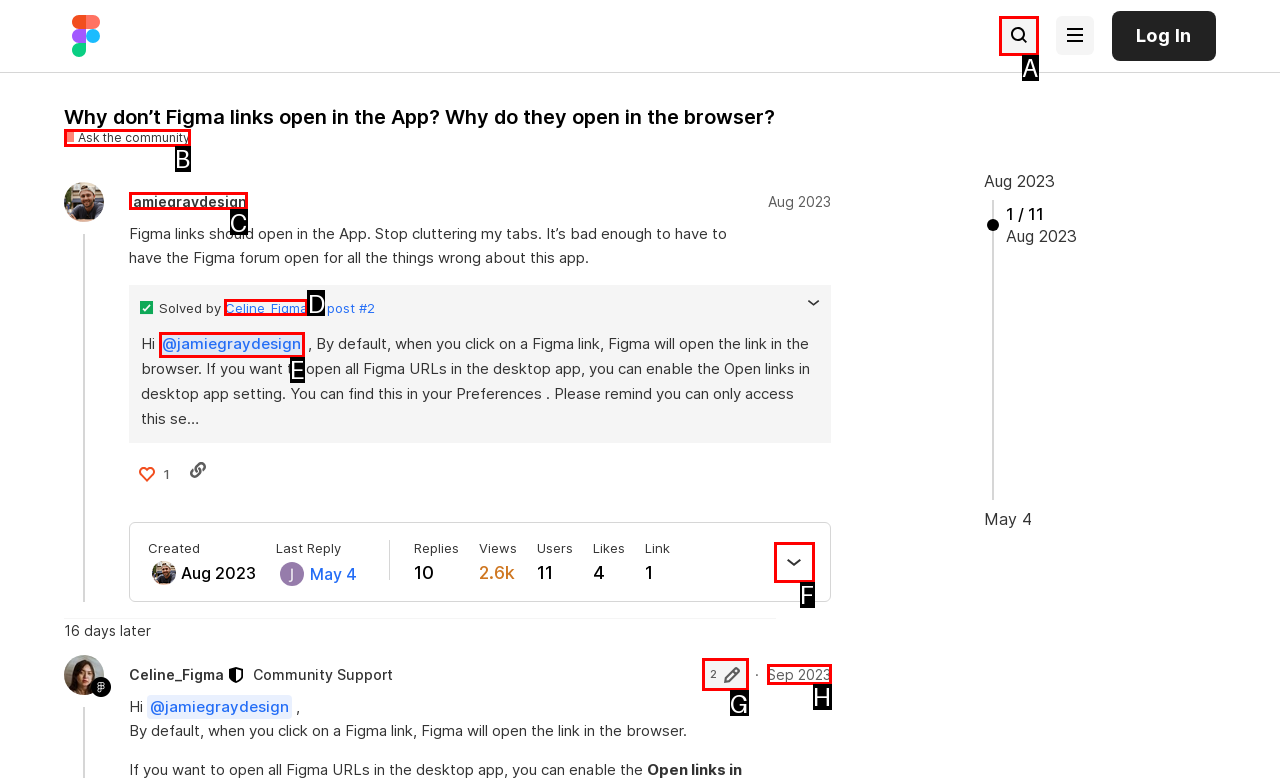Select the letter of the UI element that matches this task: Search for a topic in the forum
Provide the answer as the letter of the correct choice.

A